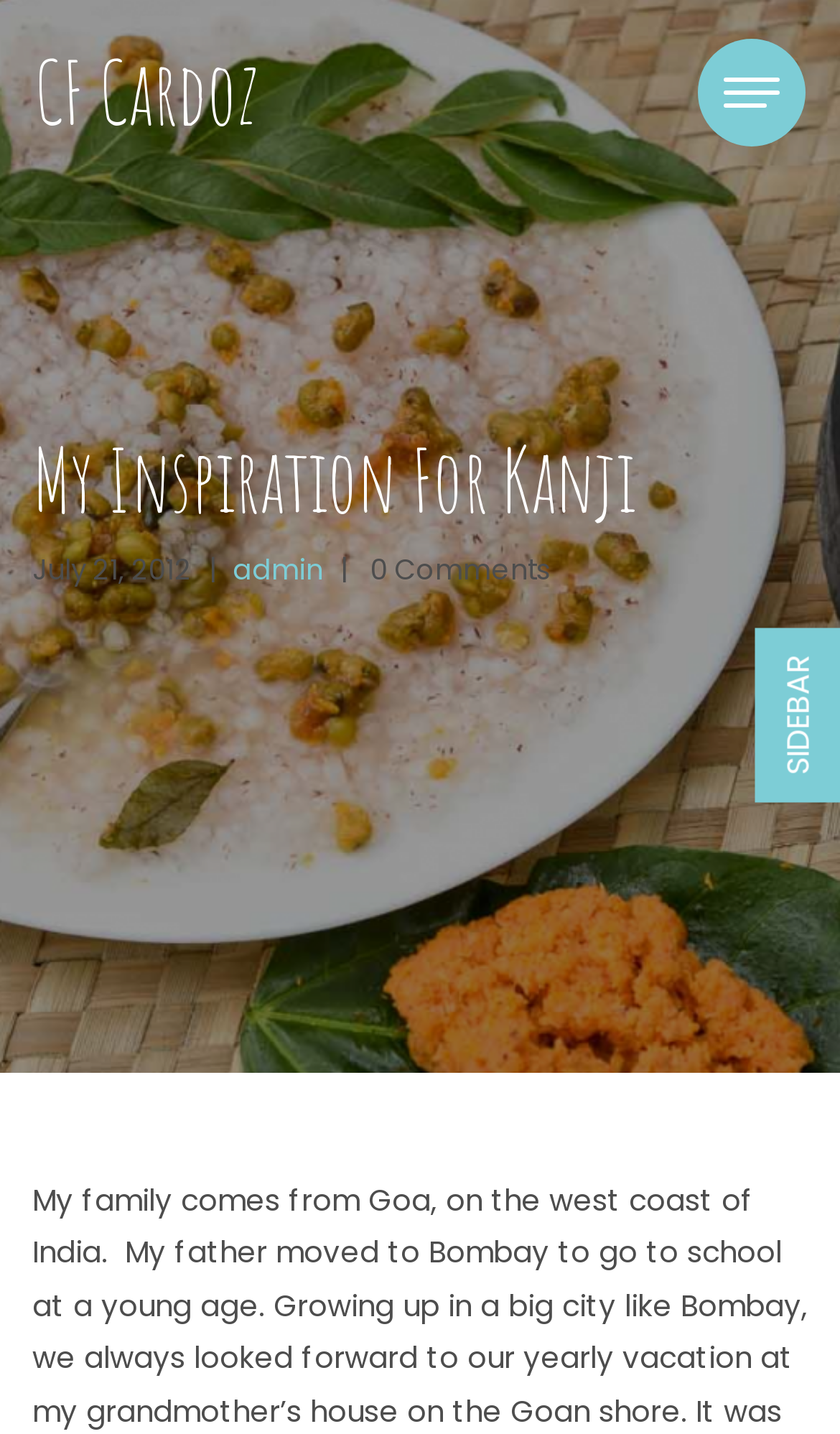Using floating point numbers between 0 and 1, provide the bounding box coordinates in the format (top-left x, top-left y, bottom-right x, bottom-right y). Locate the UI element described here: admin

[0.277, 0.385, 0.385, 0.411]